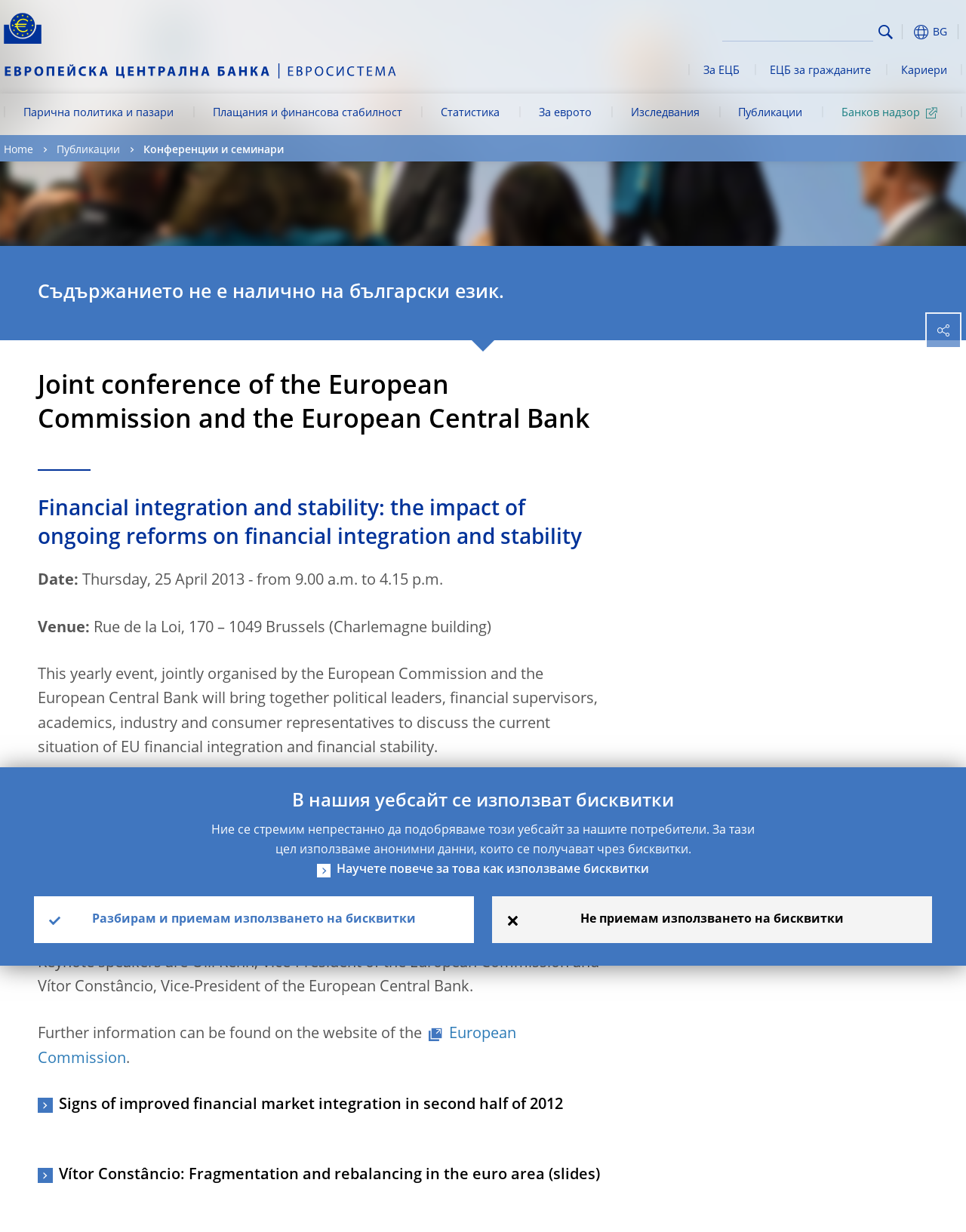Explain the webpage's design and content in an elaborate manner.

The webpage appears to be a conference webpage for a joint conference of the European Commission and the European Central Bank, focusing on financial integration and stability. 

At the top left corner, there is a logo of the European Central Bank, which is a yellow Euro sign surrounded by yellow stars centered in a dark blue circle resting on a dark blue base. Next to it, there is a navigation menu with several links, including "Парична политика и пазари", "Плащания и финансова стабилност", "Статистика", and more. 

On the top right corner, there is a search bar with a search button and a button with a yellow Euro sign surrounded by yellow stars. 

Below the navigation menu, there are several links, including "Home", "Публикации", and "Конференции и семинари". 

The main content of the webpage starts with a heading "Joint conference of the European Commission and the European Central Bank" followed by a subheading "Financial integration and stability: the impact of ongoing reforms on financial integration and stability". 

Below the headings, there is a paragraph of text describing the conference, which will bring together political leaders, financial supervisors, academics, industry, and consumer representatives to discuss the current situation of EU financial integration and financial stability. 

The conference details, including date, time, and venue, are listed below. 

Further down, there are several links to reports and presentations, including "The Report on Financial Integration in Europe" and "Vítor Constâncio: Fragmentation and rebalancing in the euro area (slides)". 

At the bottom of the webpage, there is a section about cookies, explaining how the website uses cookies to improve the user experience. There are links to learn more about cookies and to accept or decline their use.